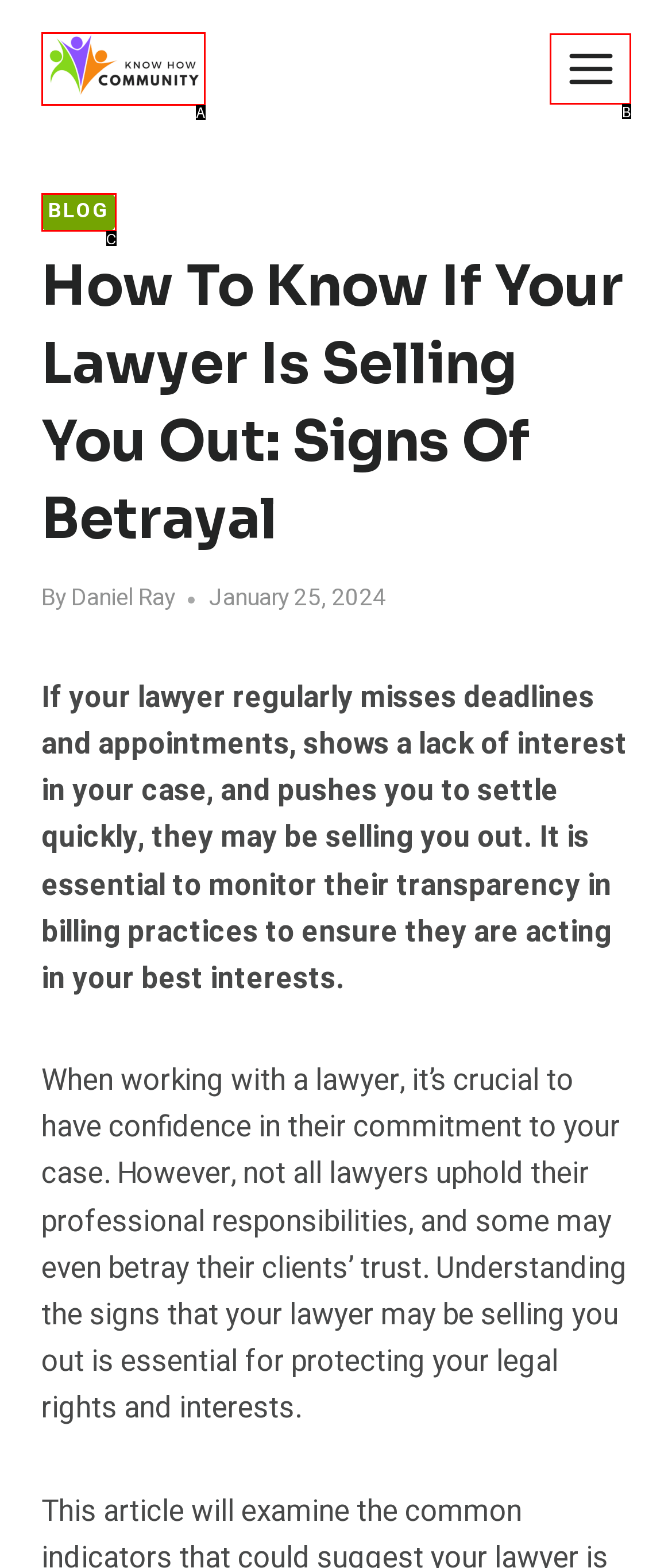Choose the HTML element that best fits the description: alt="logo". Answer with the option's letter directly.

A